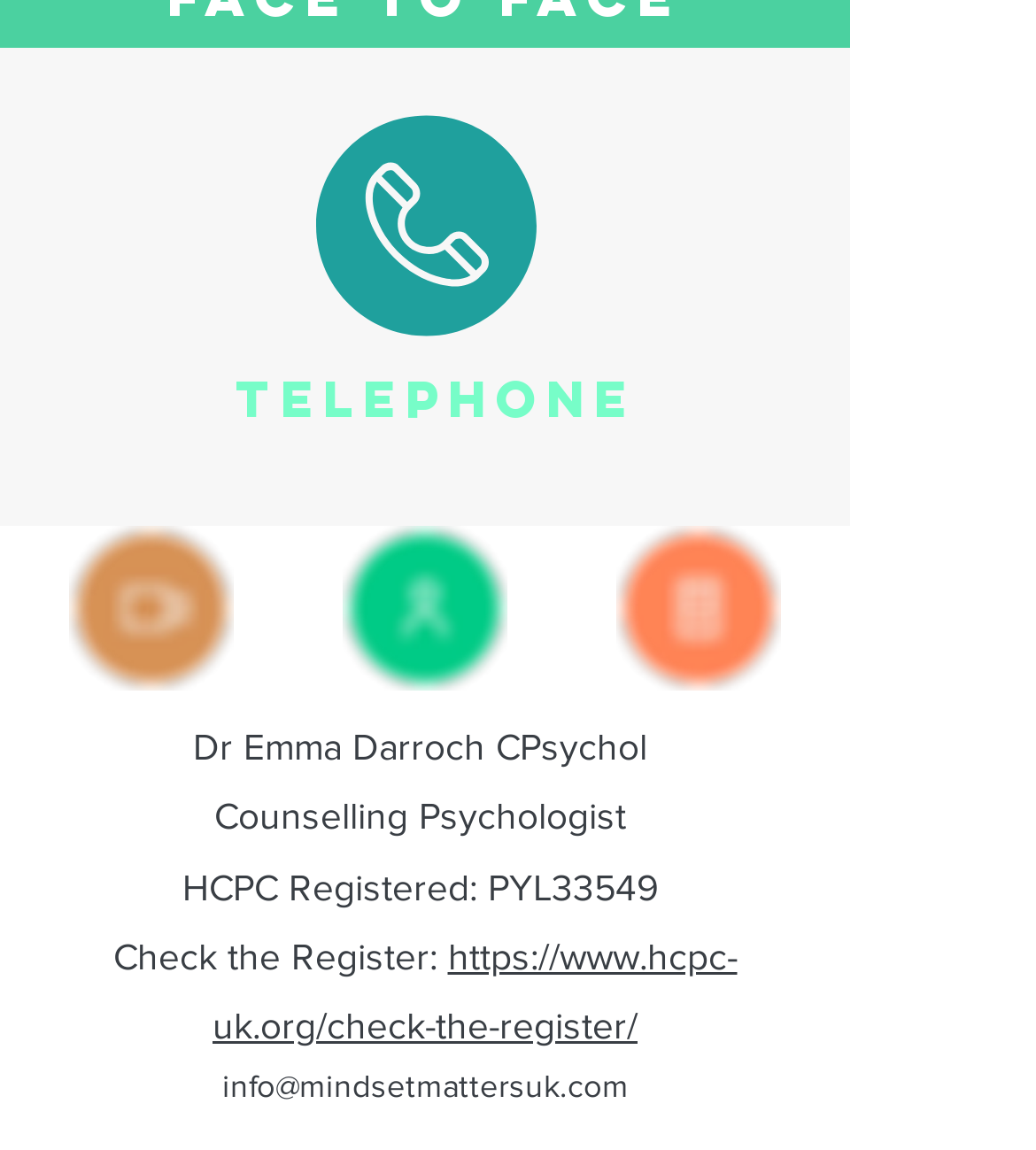What organization's register can be checked for Dr Emma Darroch's registration?
Answer the question with a thorough and detailed explanation.

The webpage provides a link to 'https://www.hcpc-uk.org/check-the-register/' with the text 'Check the Register:', indicating that Dr Emma Darroch's registration can be checked on the HCPC website.